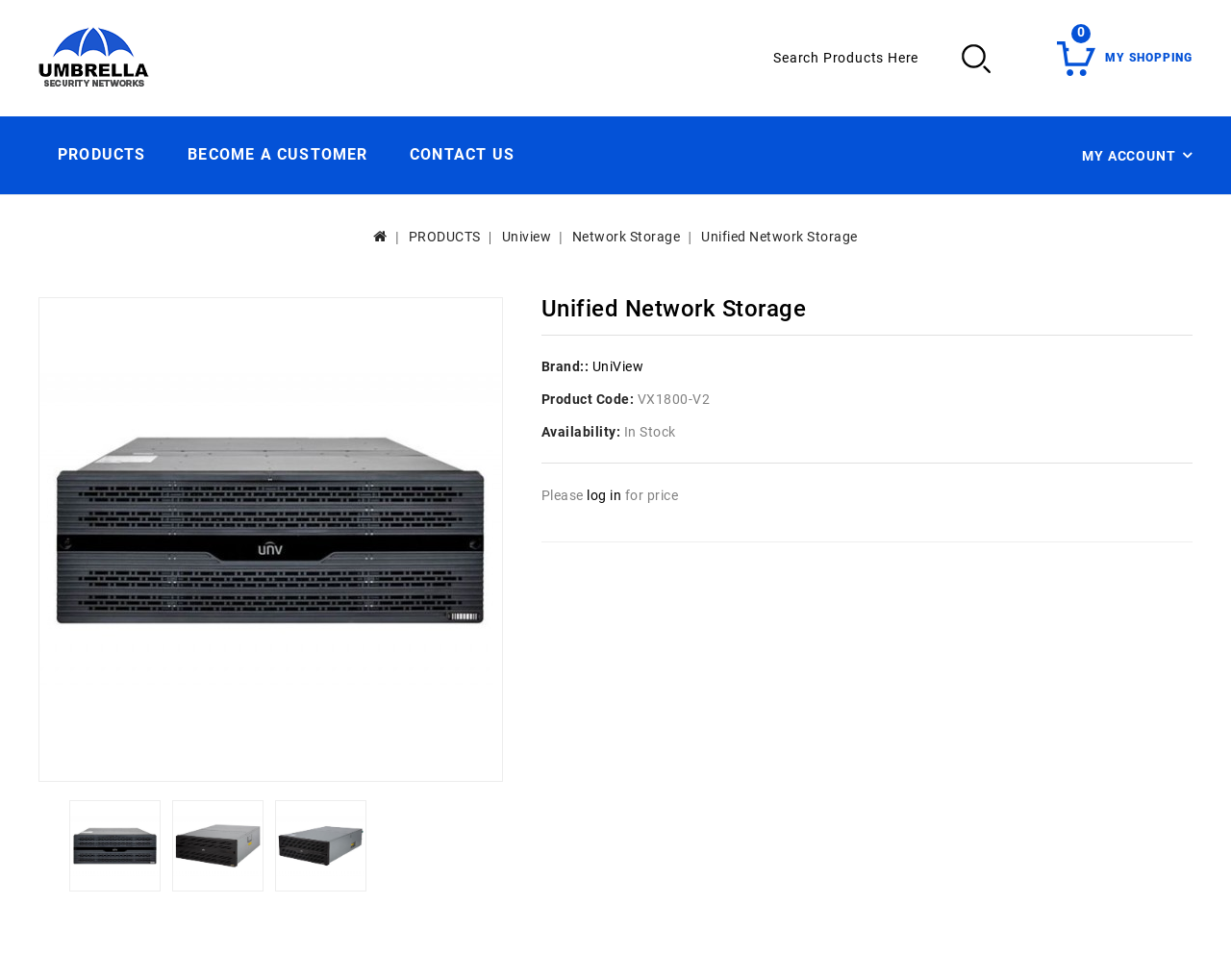What is the current availability of the product?
Could you answer the question with a detailed and thorough explanation?

I found the current availability of the product by looking at the 'Availability:' label and its corresponding text, which is 'In Stock'.